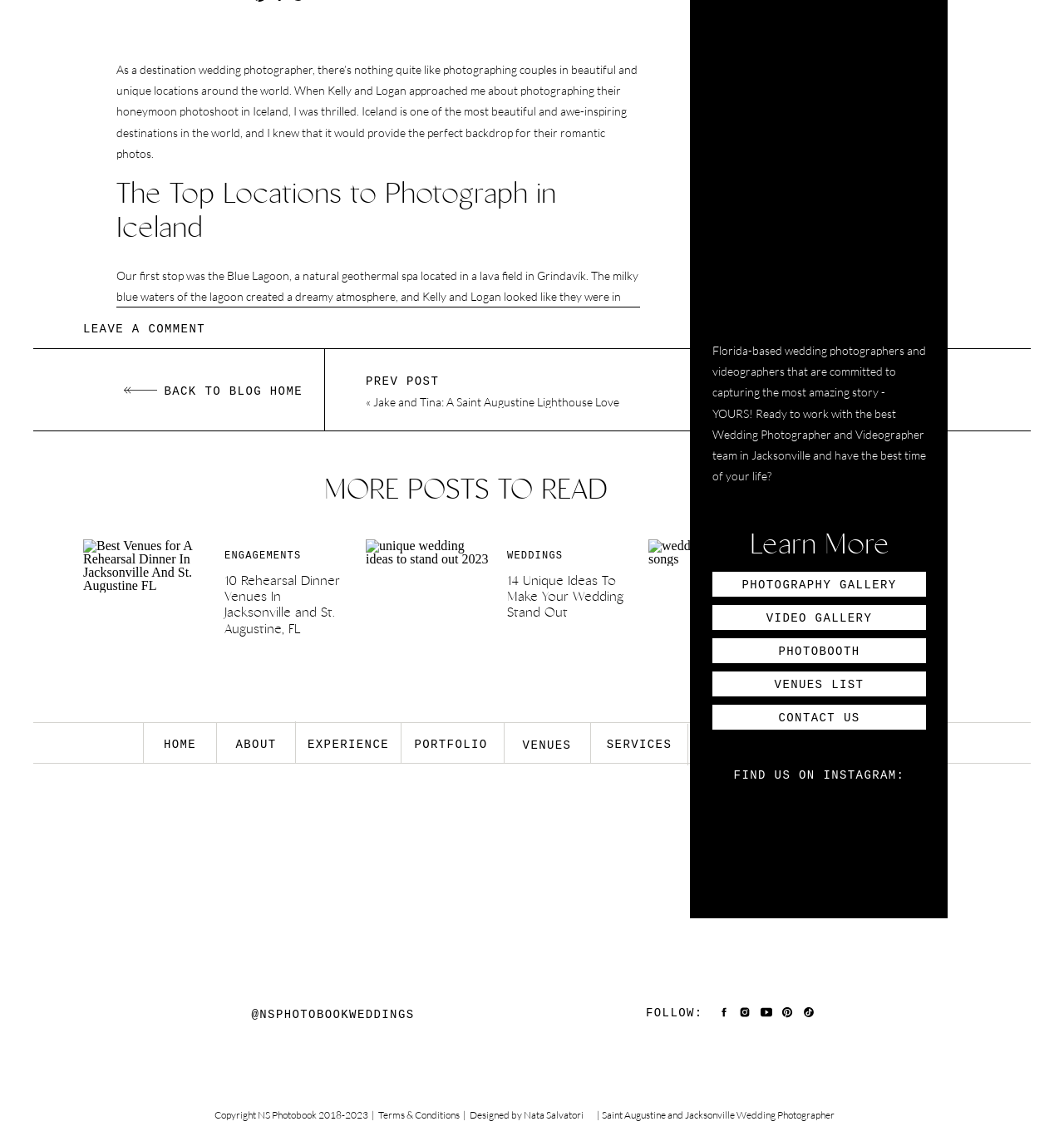Using the element description: "contact us", determine the bounding box coordinates. The coordinates should be in the format [left, top, right, bottom], with values between 0 and 1.

[0.67, 0.618, 0.87, 0.635]